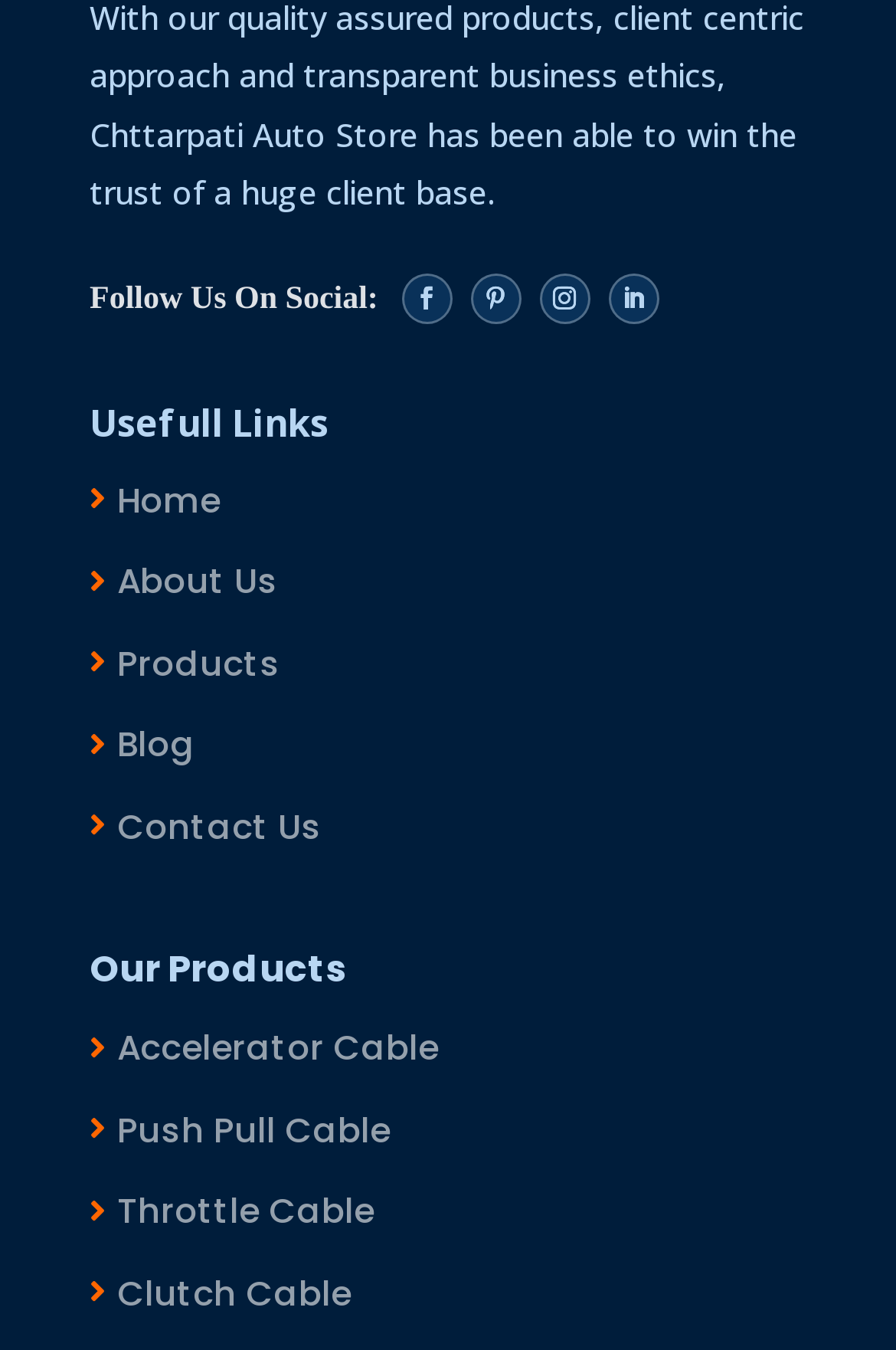Give a short answer to this question using one word or a phrase:
How many links are under 'Usefull Links'?

5